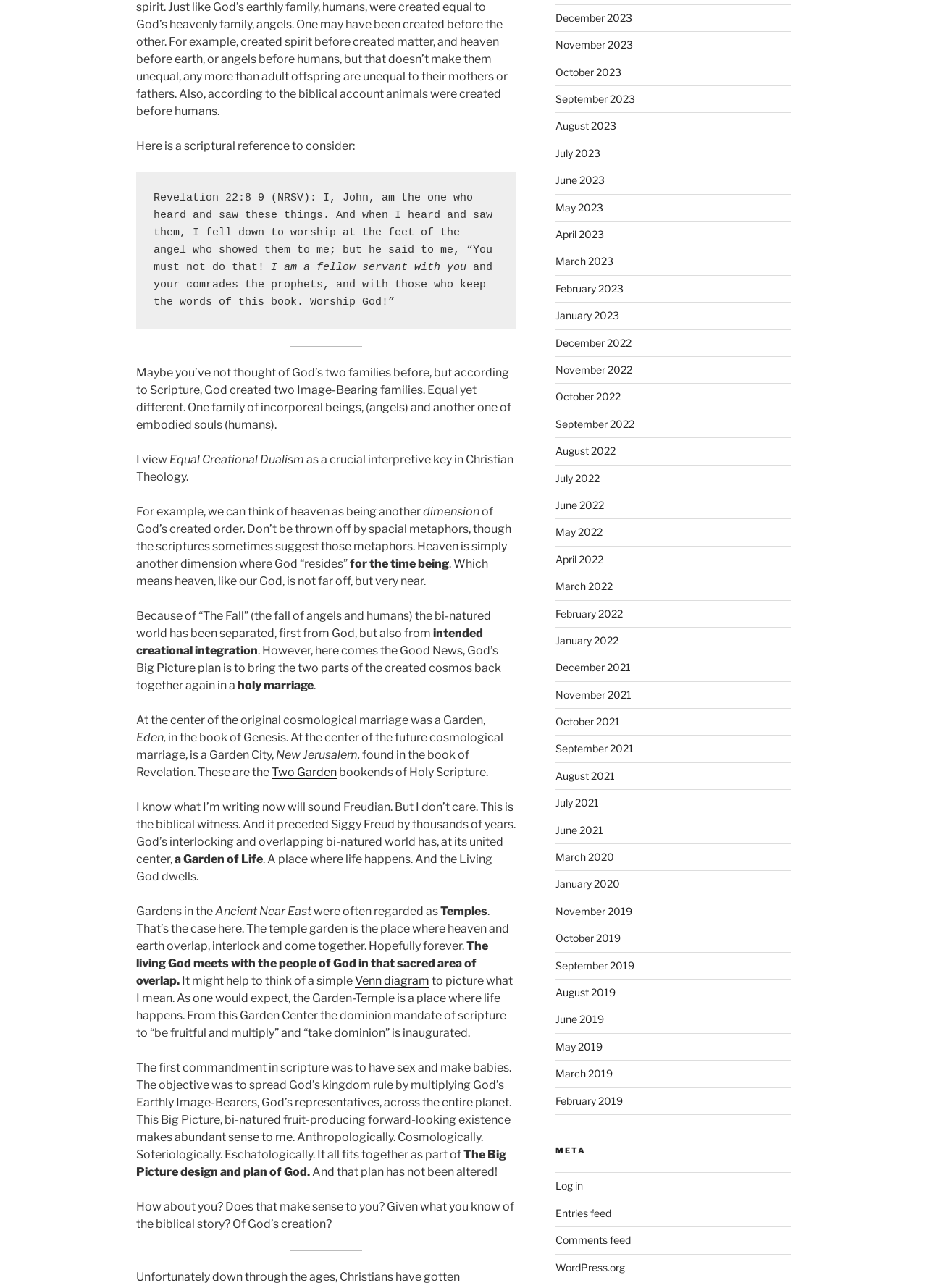What is the biblical reference mentioned in the text?
Respond with a short answer, either a single word or a phrase, based on the image.

Revelation 22:8-9